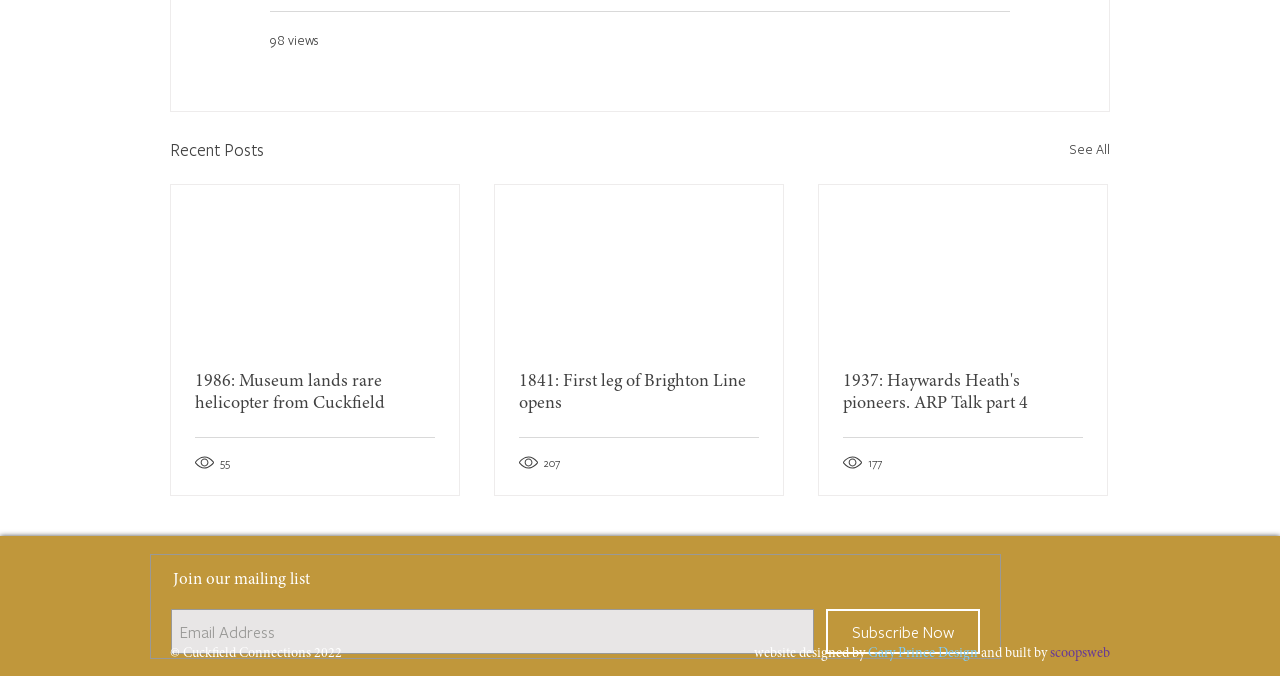Identify the bounding box coordinates of the area that should be clicked in order to complete the given instruction: "Read the article about '1986: Museum lands rare helicopter from Cuckfield'". The bounding box coordinates should be four float numbers between 0 and 1, i.e., [left, top, right, bottom].

[0.152, 0.549, 0.34, 0.614]